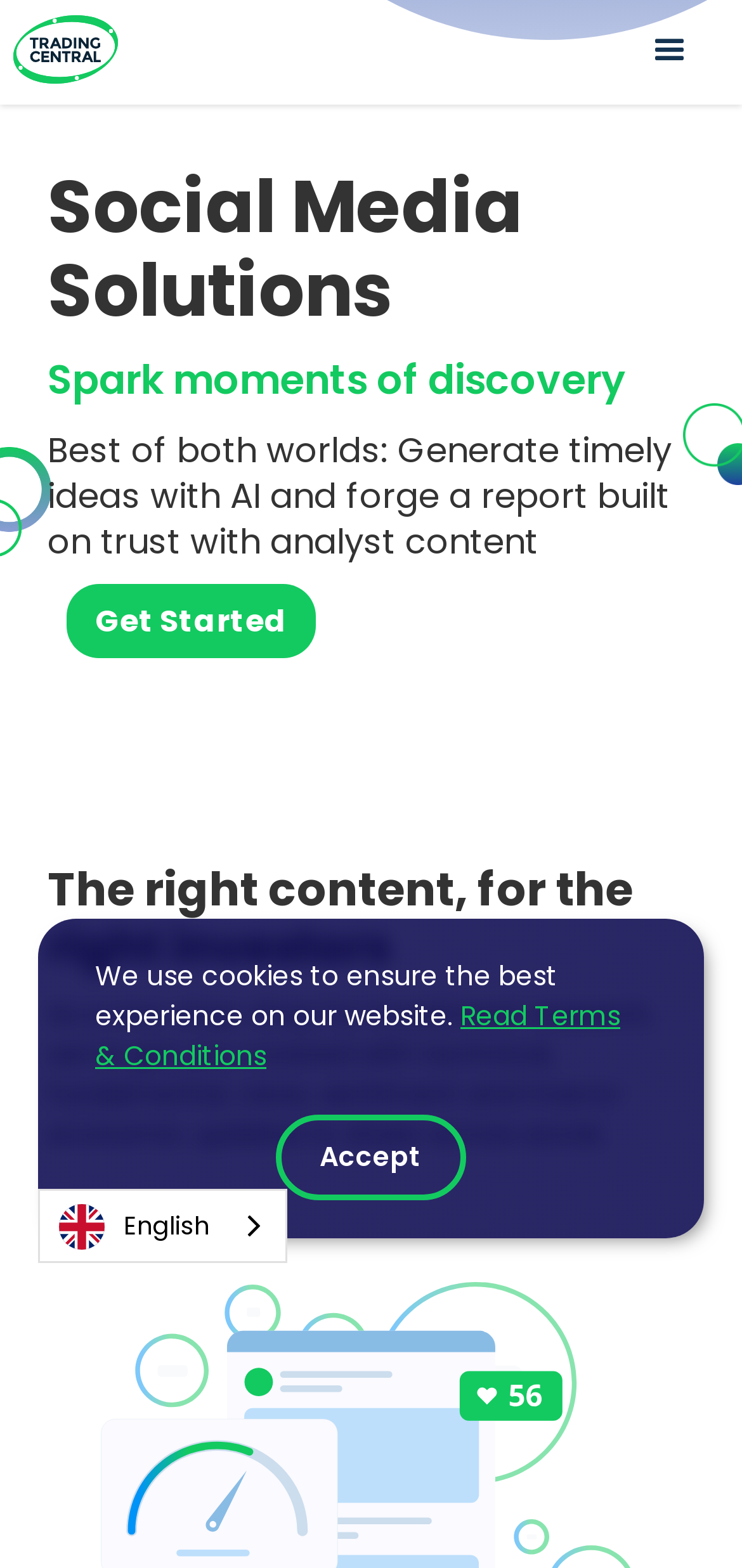From the element description: "Accept", extract the bounding box coordinates of the UI element. The coordinates should be expressed as four float numbers between 0 and 1, in the order [left, top, right, bottom].

[0.372, 0.711, 0.628, 0.765]